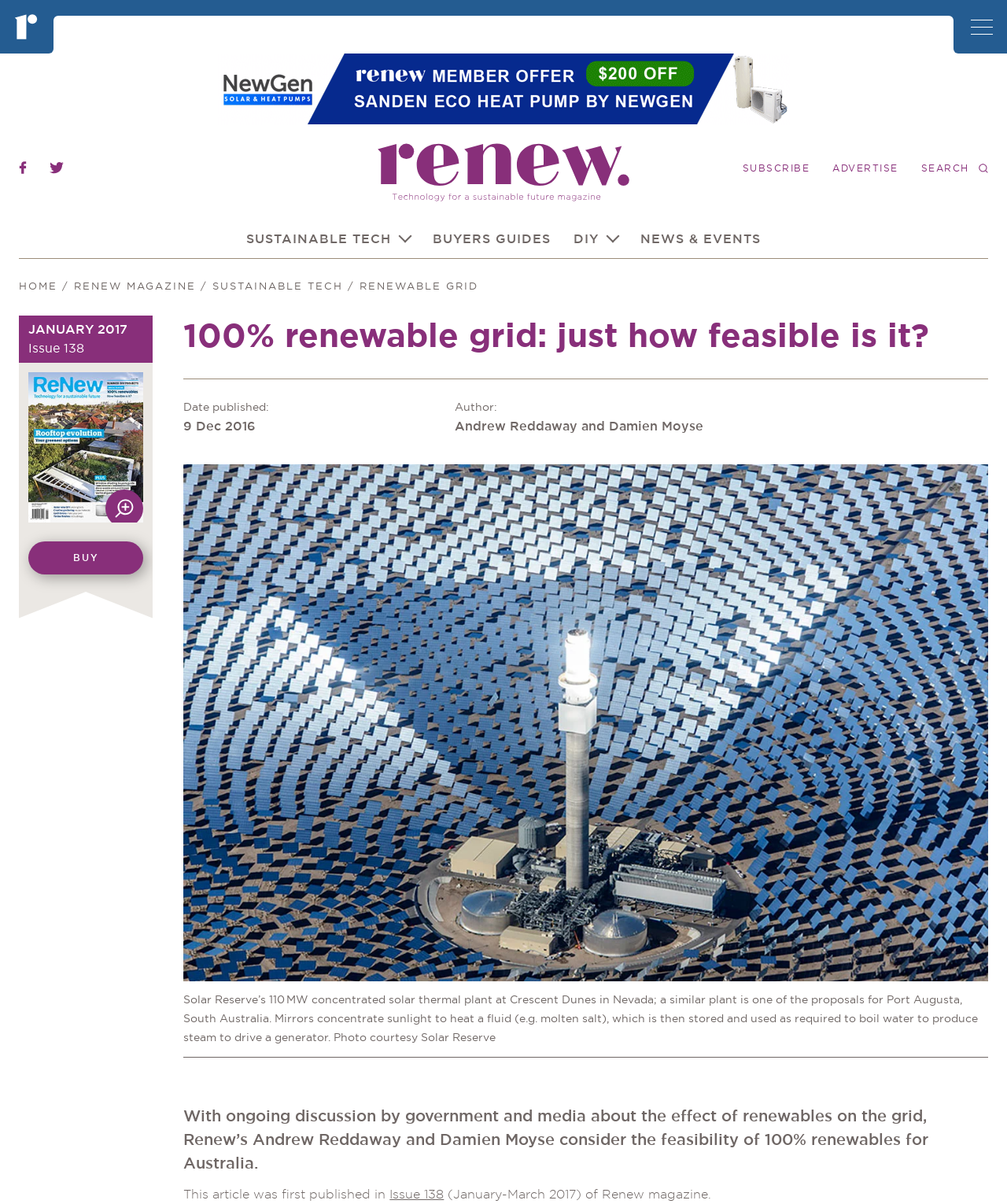Answer the question below using just one word or a short phrase: 
What is the date of publication of the article?

9 Dec 2016